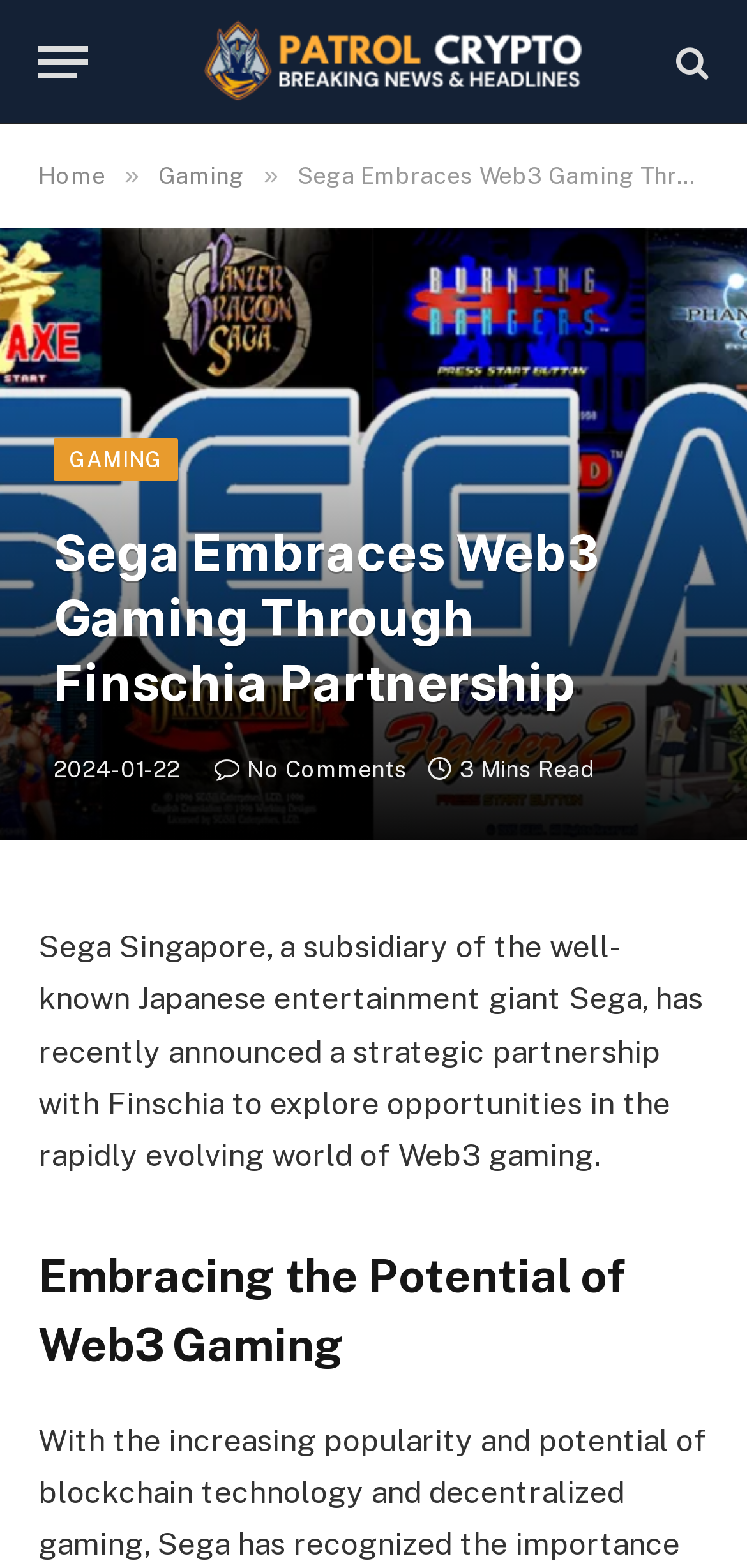What is the date of the article? Analyze the screenshot and reply with just one word or a short phrase.

2024-01-22